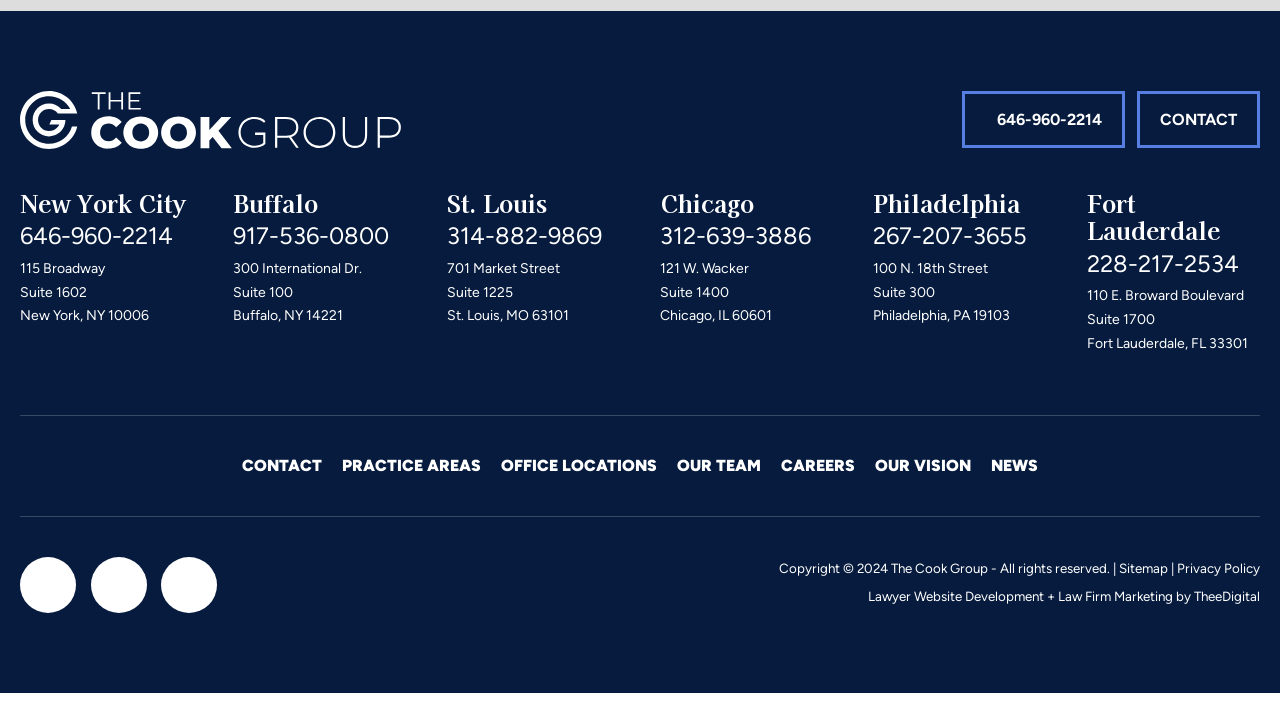Locate the bounding box coordinates of the clickable region necessary to complete the following instruction: "Visit the New York City office page". Provide the coordinates in the format of four float numbers between 0 and 1, i.e., [left, top, right, bottom].

[0.016, 0.293, 0.145, 0.341]